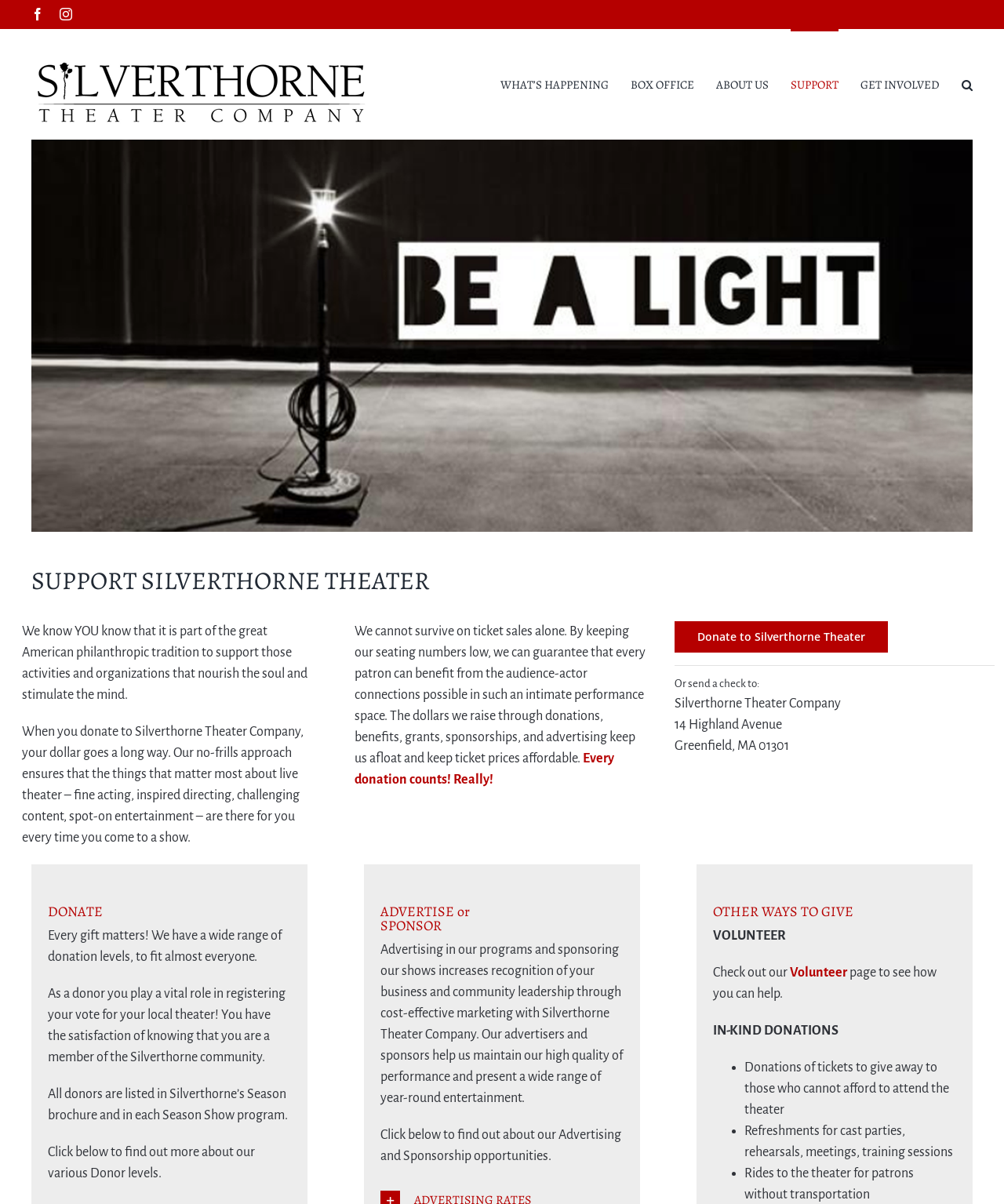Please locate the UI element described by "Volunteer" and provide its bounding box coordinates.

[0.787, 0.802, 0.844, 0.814]